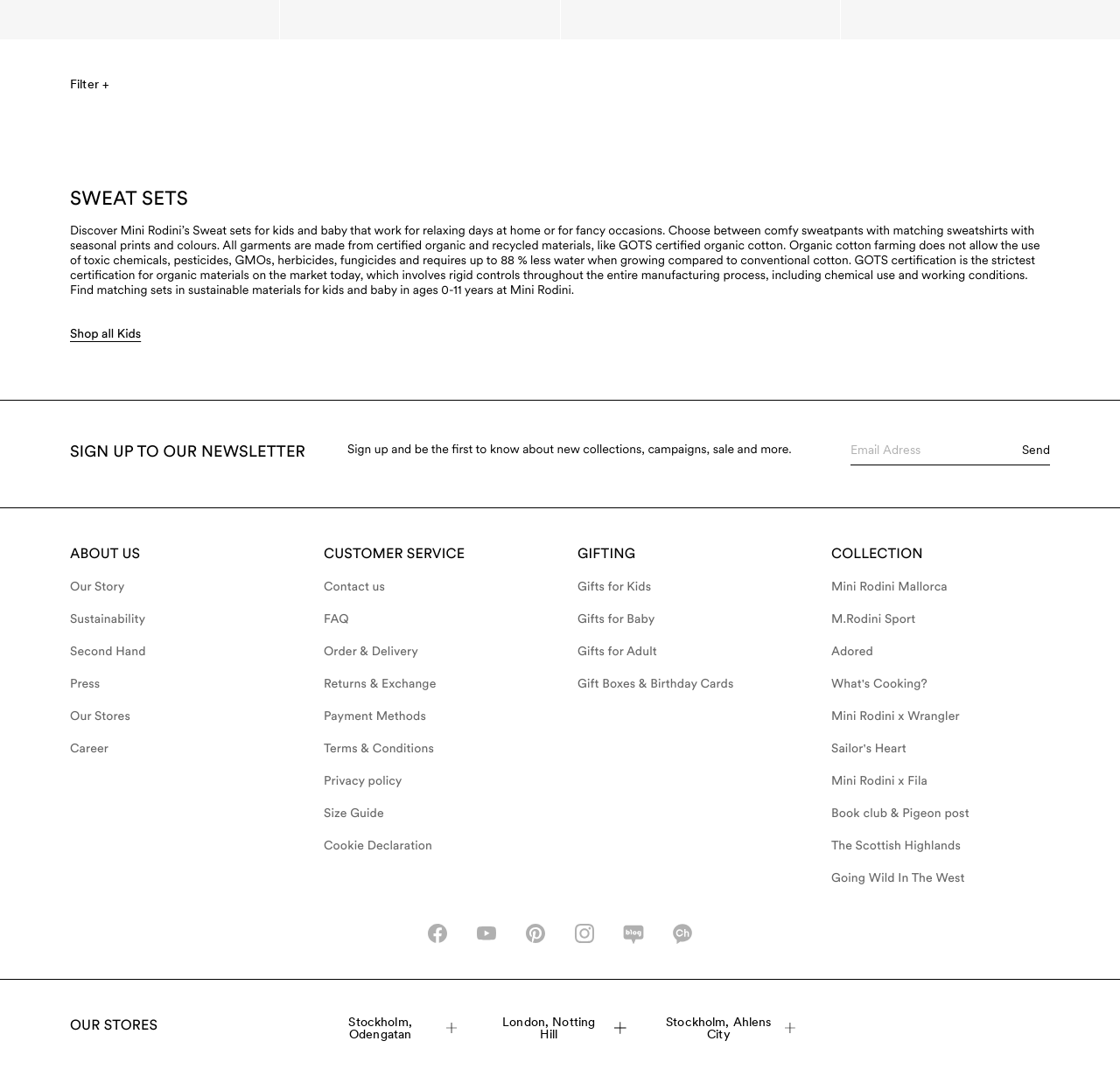Based on the element description: "alt="social-link-kakao-icon"", identify the bounding box coordinates for this UI element. The coordinates must be four float numbers between 0 and 1, listed as [left, top, right, bottom].

[0.6, 0.847, 0.619, 0.866]